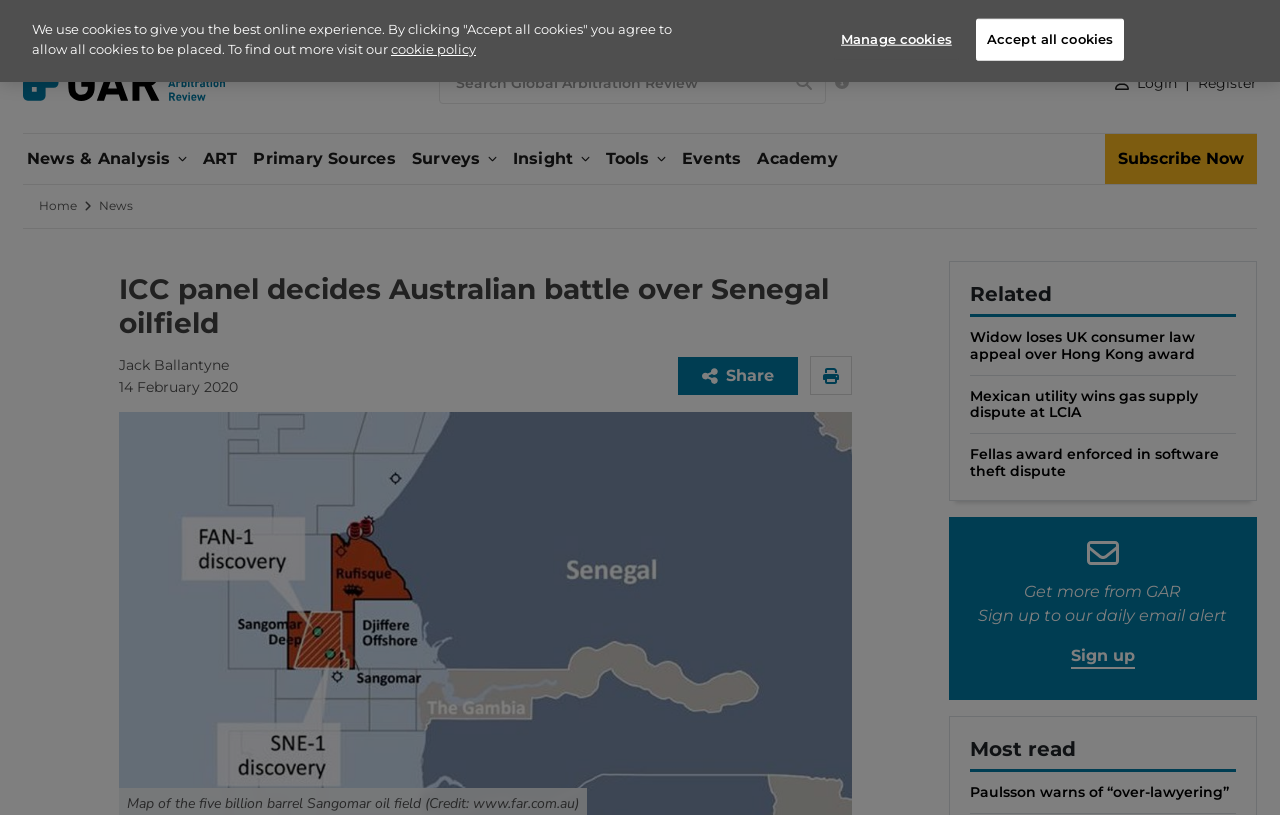Determine the bounding box coordinates (top-left x, top-left y, bottom-right x, bottom-right y) of the UI element described in the following text: News & Analysis

[0.018, 0.164, 0.149, 0.226]